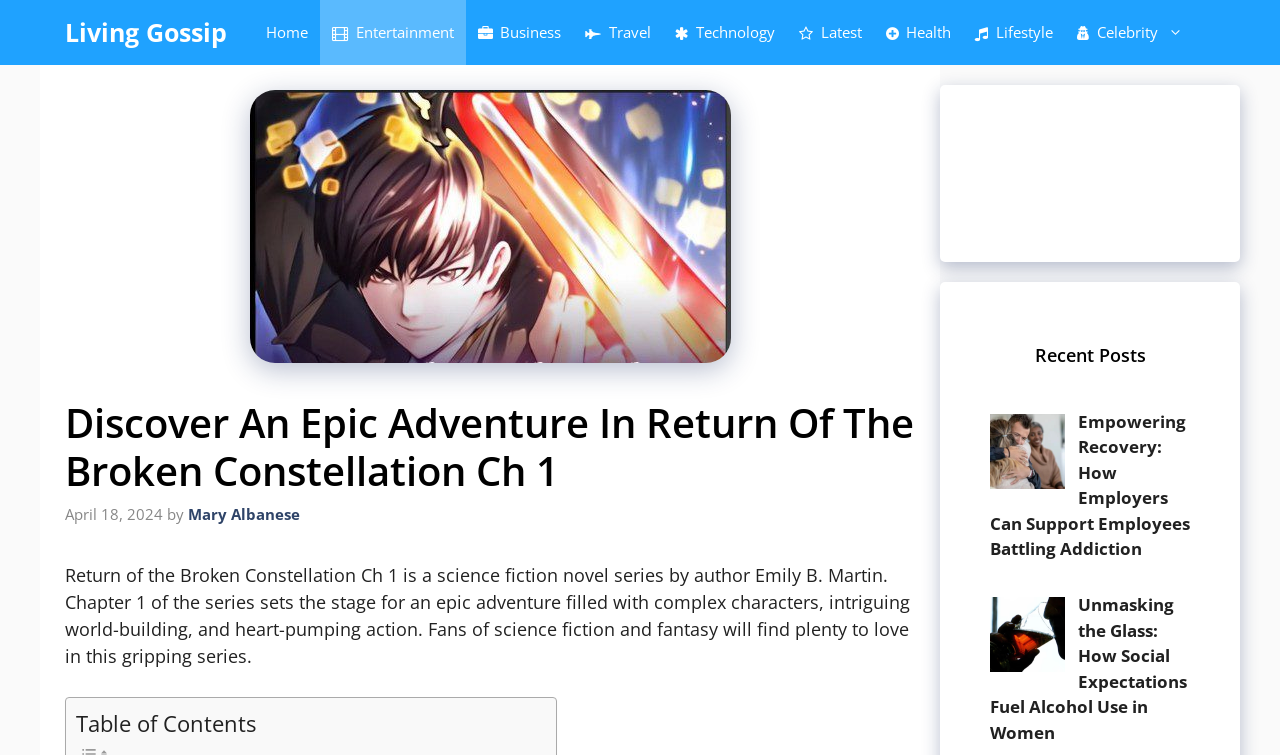Who is the author of the novel series?
Refer to the image and give a detailed answer to the query.

I found the answer by reading the static text element that describes the novel series, which mentions the author's name.